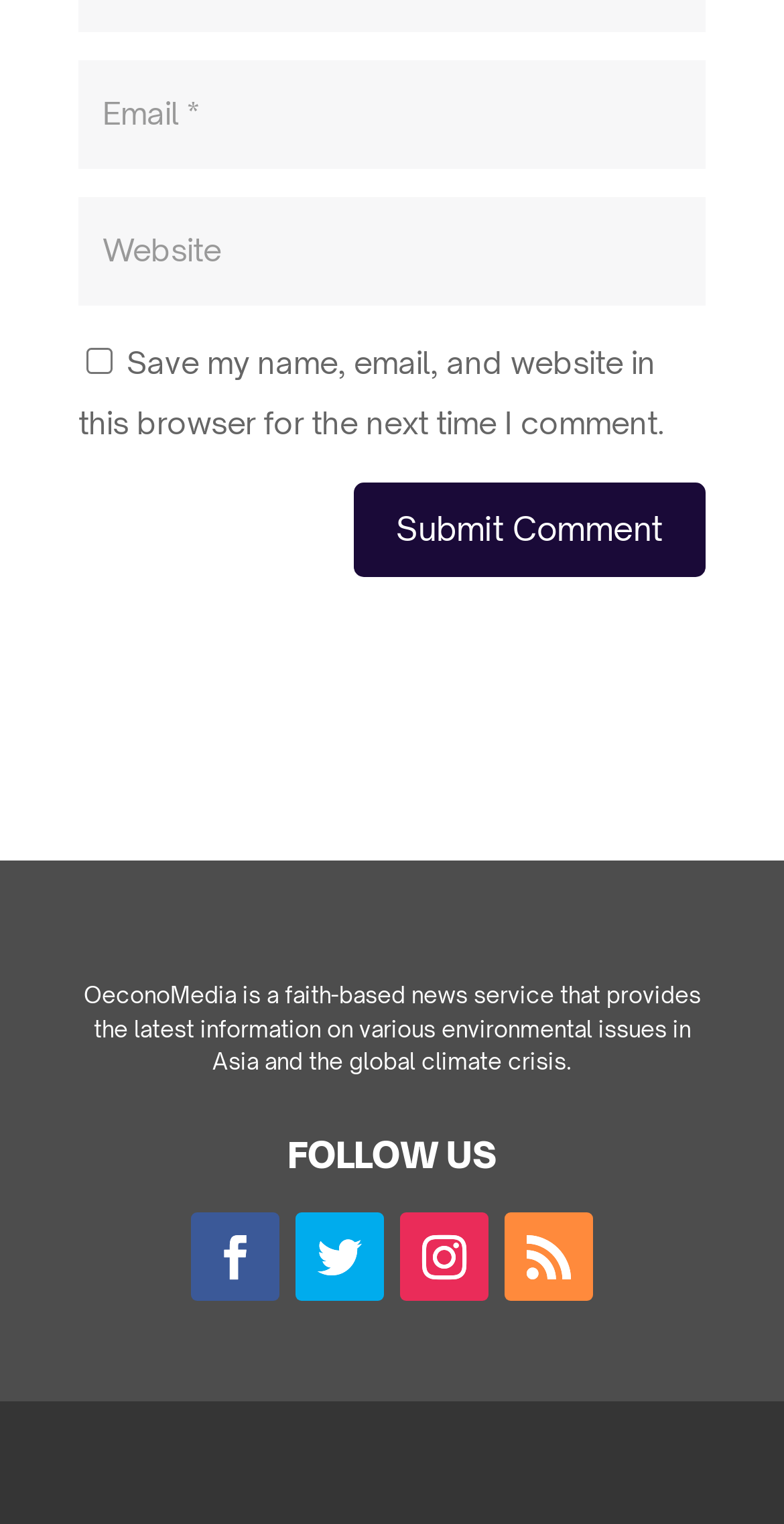Please identify the bounding box coordinates of the element's region that needs to be clicked to fulfill the following instruction: "Save login information". The bounding box coordinates should consist of four float numbers between 0 and 1, i.e., [left, top, right, bottom].

[0.11, 0.229, 0.144, 0.246]